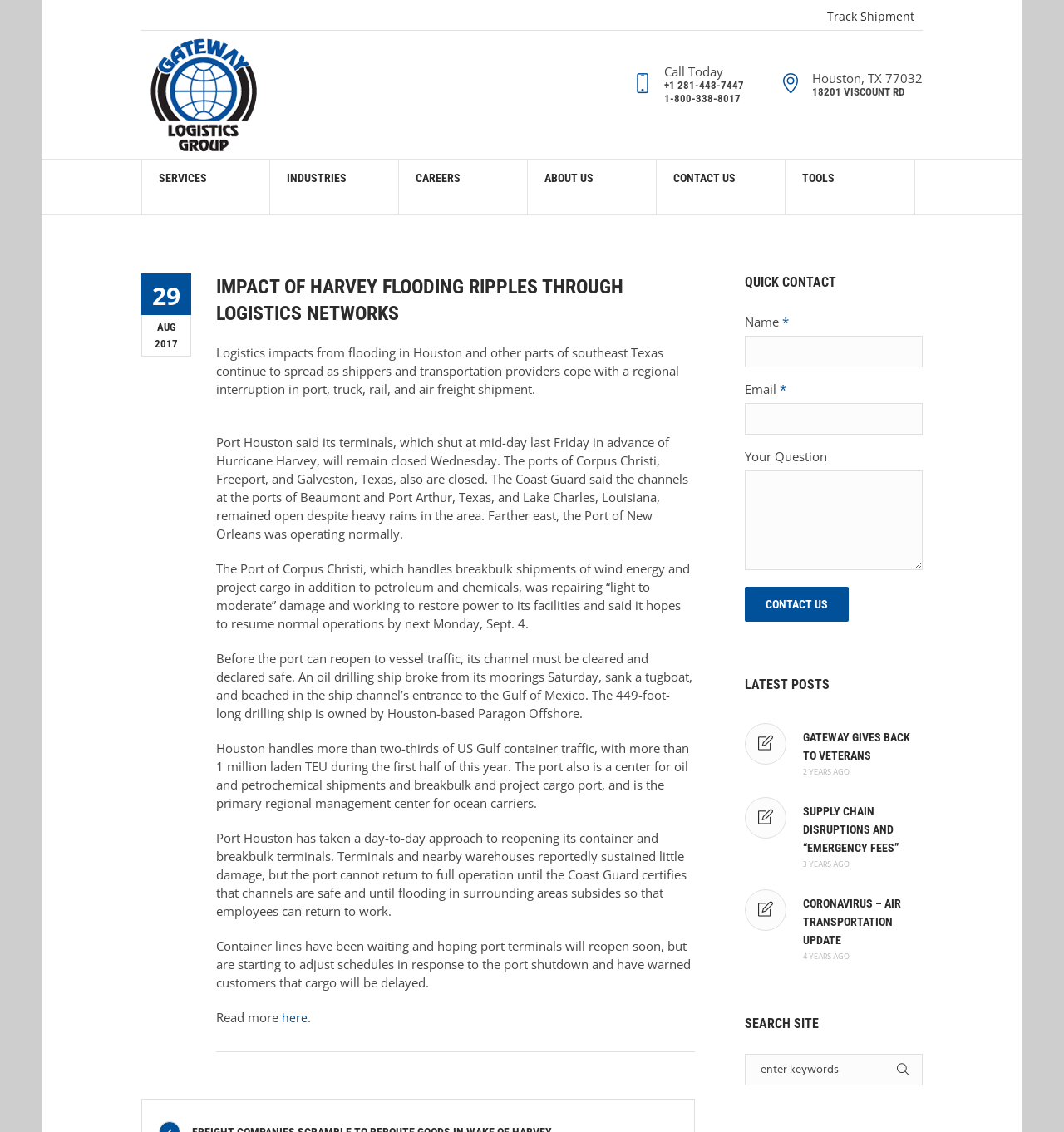Give the bounding box coordinates for this UI element: "title="Gateway Gives Back to Veterans"". The coordinates should be four float numbers between 0 and 1, arranged as [left, top, right, bottom].

[0.7, 0.639, 0.739, 0.675]